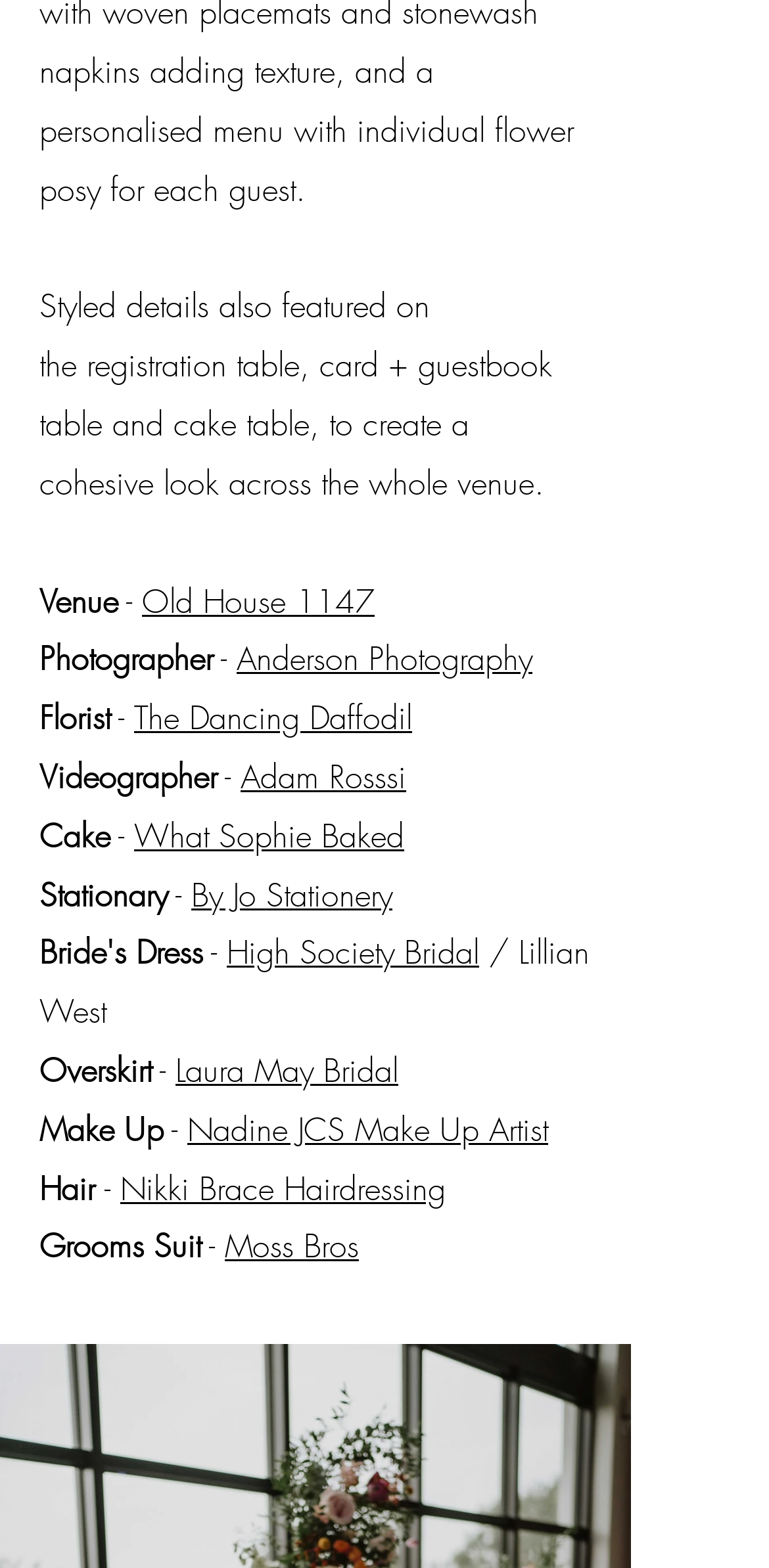Please identify the bounding box coordinates of the element that needs to be clicked to execute the following command: "Click on the link to view Old House 1147". Provide the bounding box using four float numbers between 0 and 1, formatted as [left, top, right, bottom].

[0.185, 0.369, 0.487, 0.397]